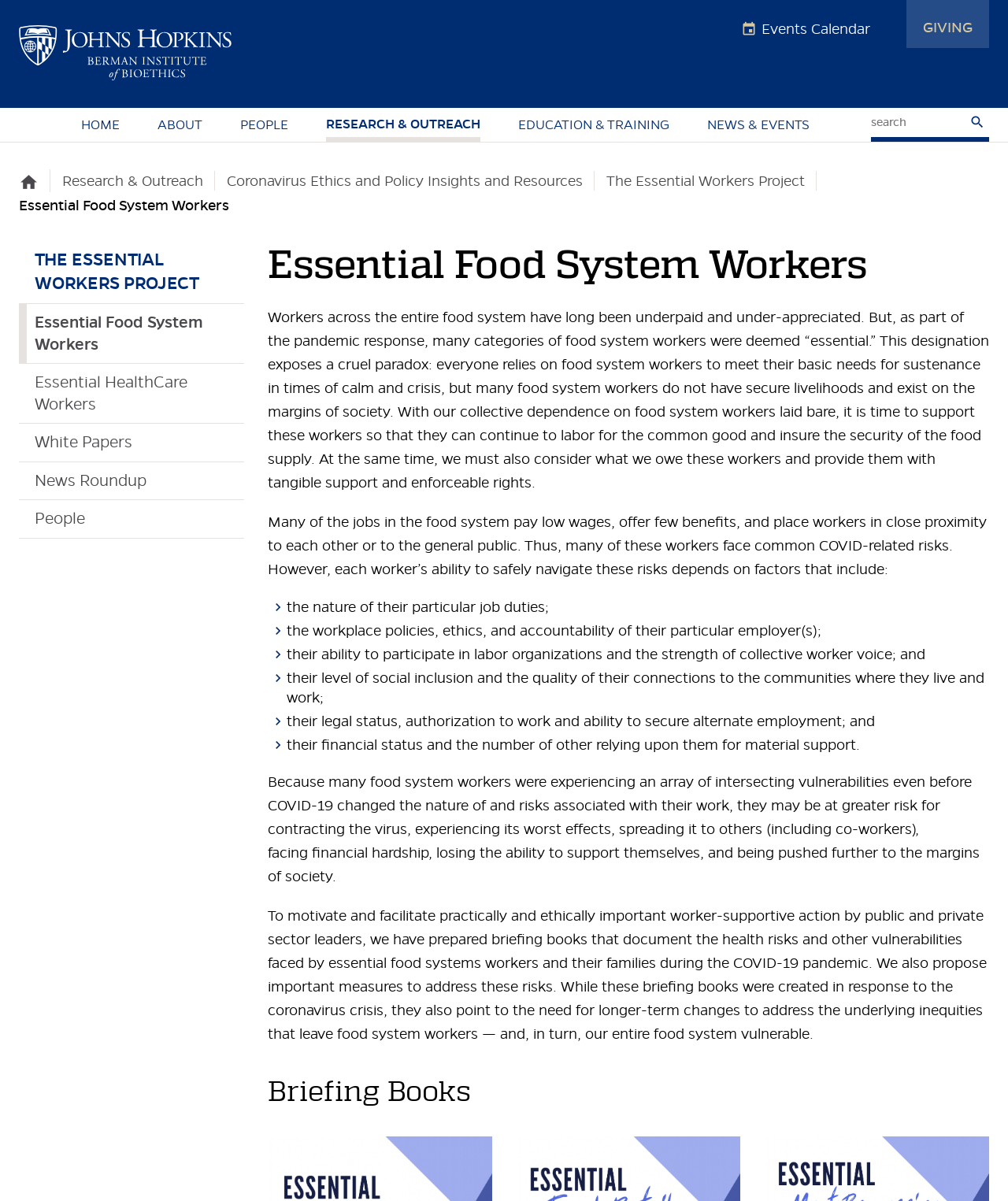Locate the bounding box coordinates of the area to click to fulfill this instruction: "Go to the home page". The bounding box should be presented as four float numbers between 0 and 1, in the order [left, top, right, bottom].

[0.069, 0.09, 0.129, 0.118]